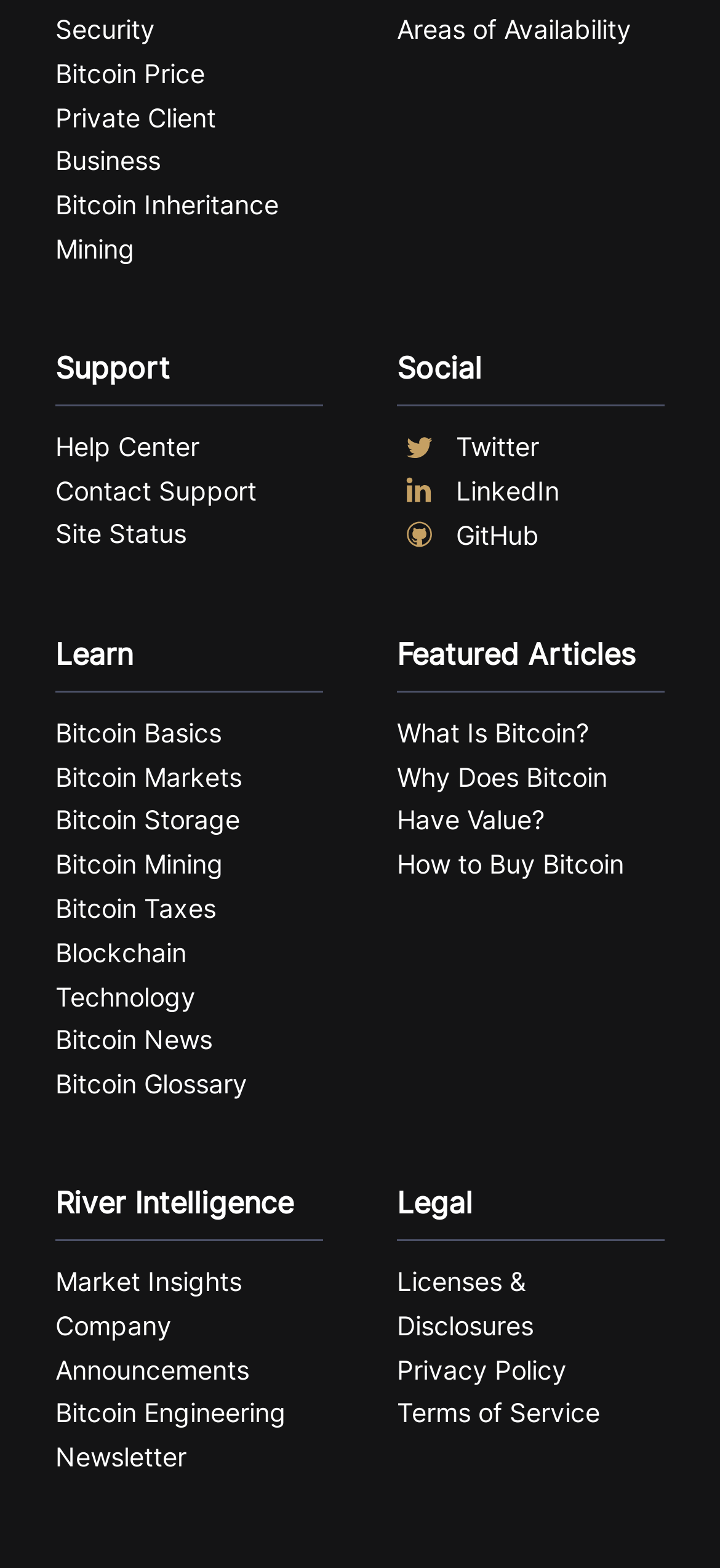Select the bounding box coordinates of the element I need to click to carry out the following instruction: "View Licenses & Disclosures".

[0.551, 0.803, 0.923, 0.859]